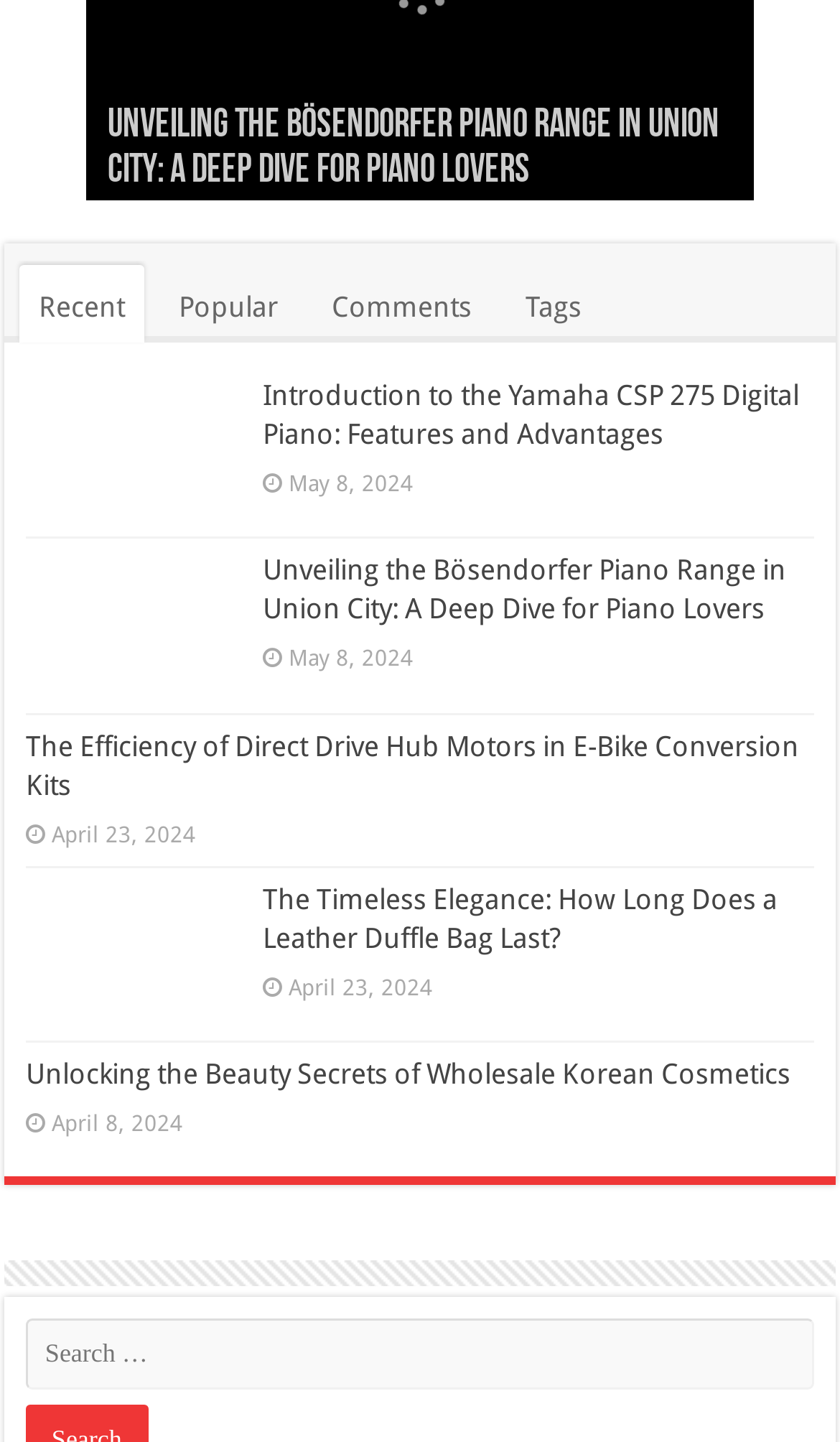Indicate the bounding box coordinates of the clickable region to achieve the following instruction: "Click on the 'Introduction to the Yamaha CSP 275 Digital Piano: Features and Advantages' link."

[0.128, 0.073, 0.777, 0.133]